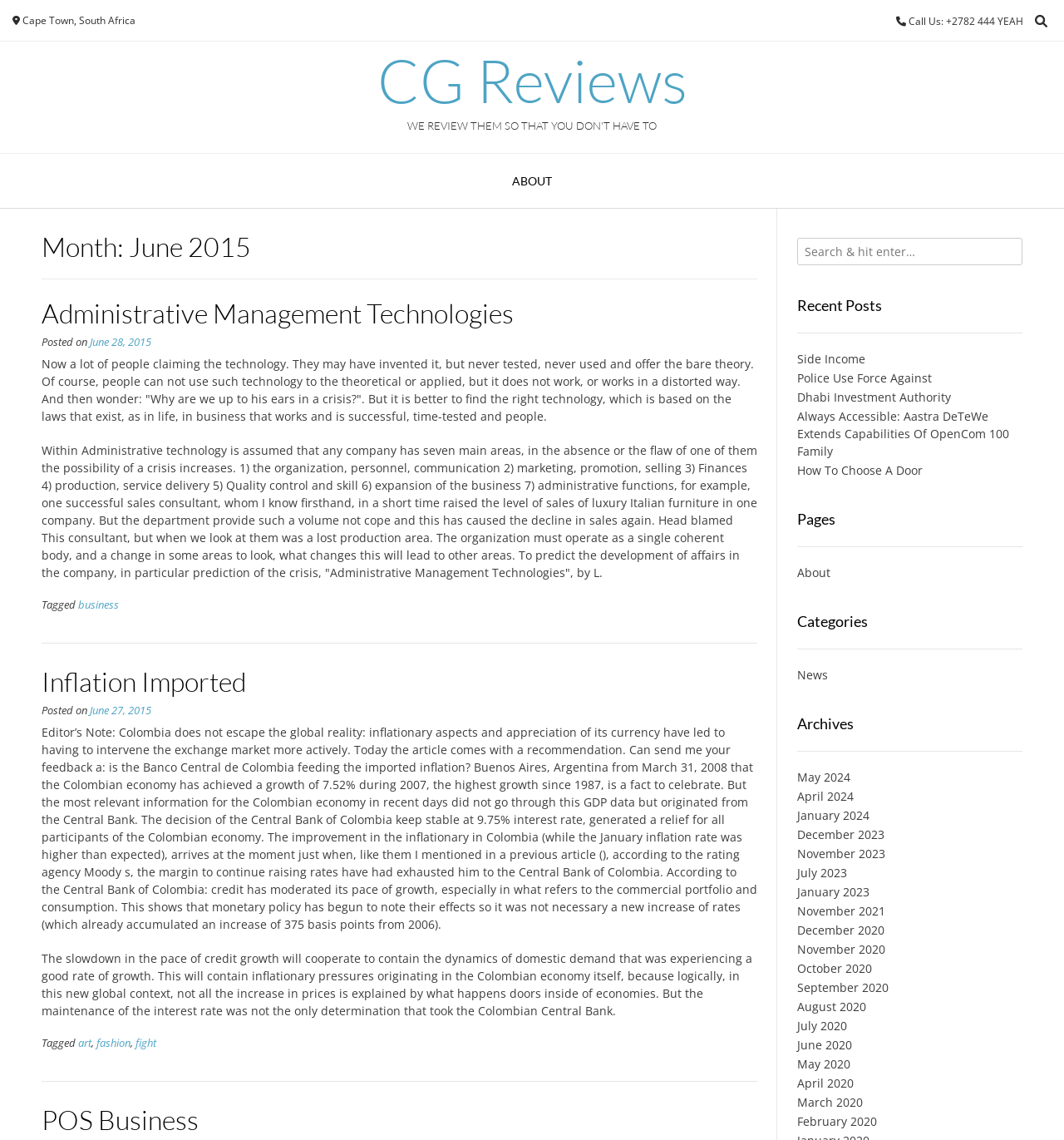Can you identify the bounding box coordinates of the clickable region needed to carry out this instruction: 'Go to the 'About' page'? The coordinates should be four float numbers within the range of 0 to 1, stated as [left, top, right, bottom].

[0.466, 0.135, 0.534, 0.183]